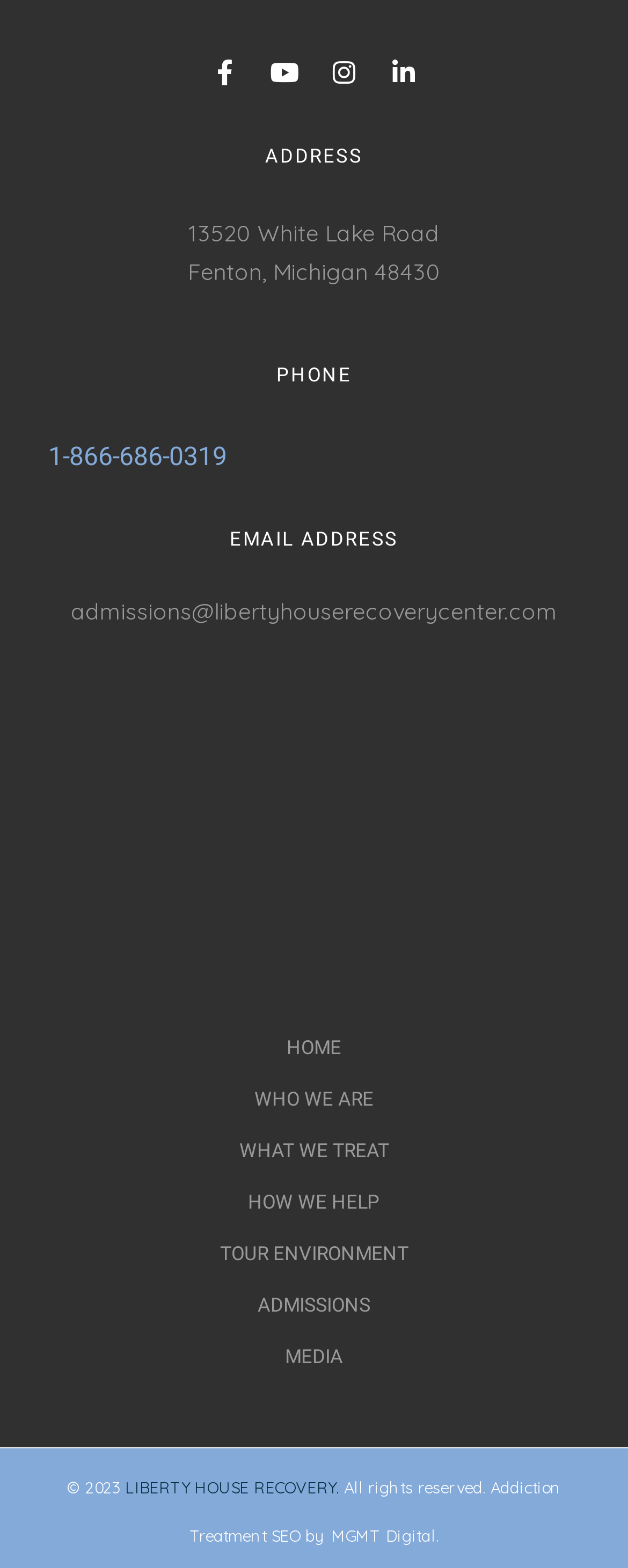Highlight the bounding box coordinates of the region I should click on to meet the following instruction: "Check email address".

[0.113, 0.38, 0.887, 0.399]